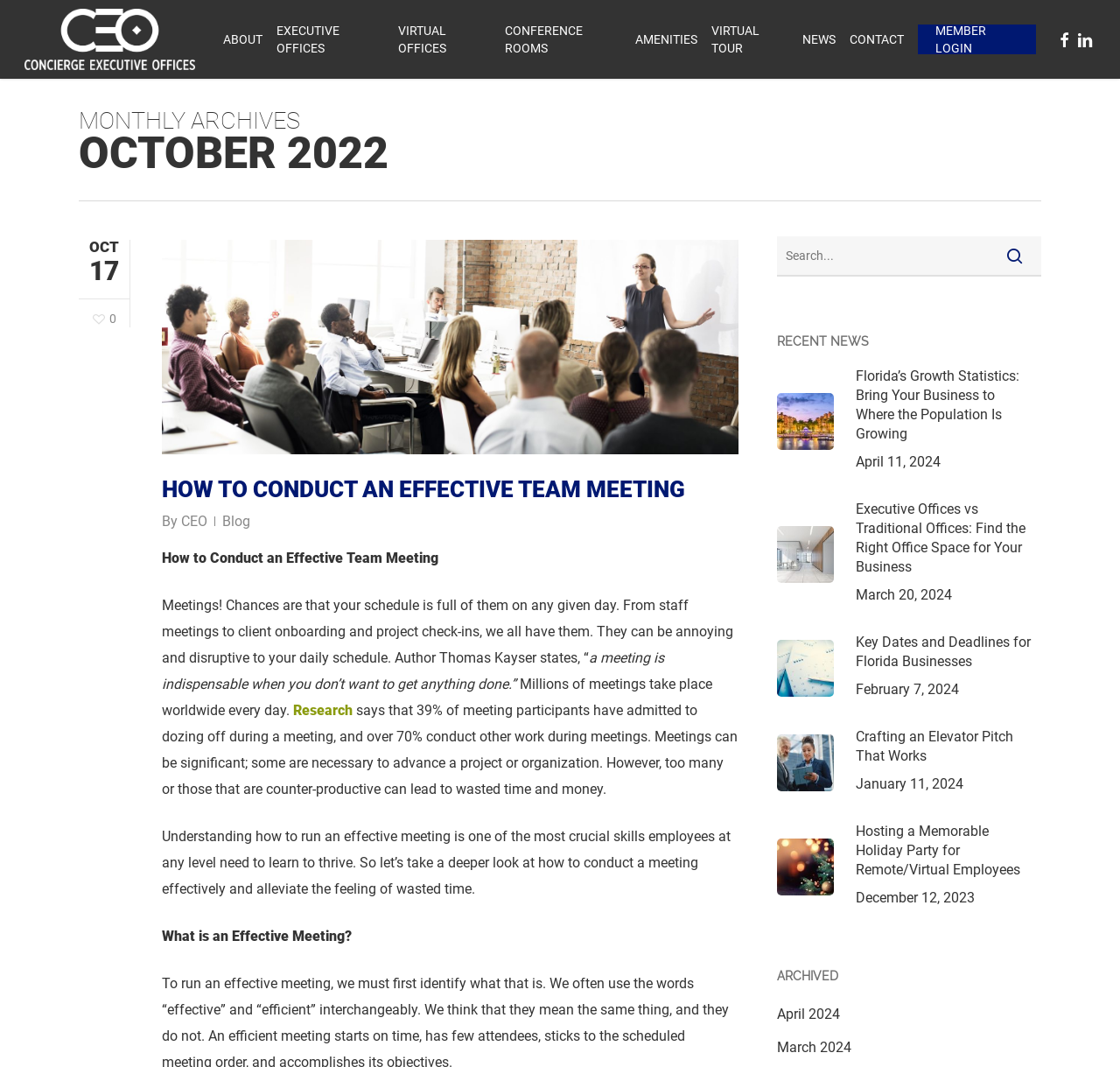Can you find the bounding box coordinates of the area I should click to execute the following instruction: "Read the blog post HOW TO CONDUCT AN EFFECTIVE TEAM MEETING"?

[0.145, 0.446, 0.612, 0.471]